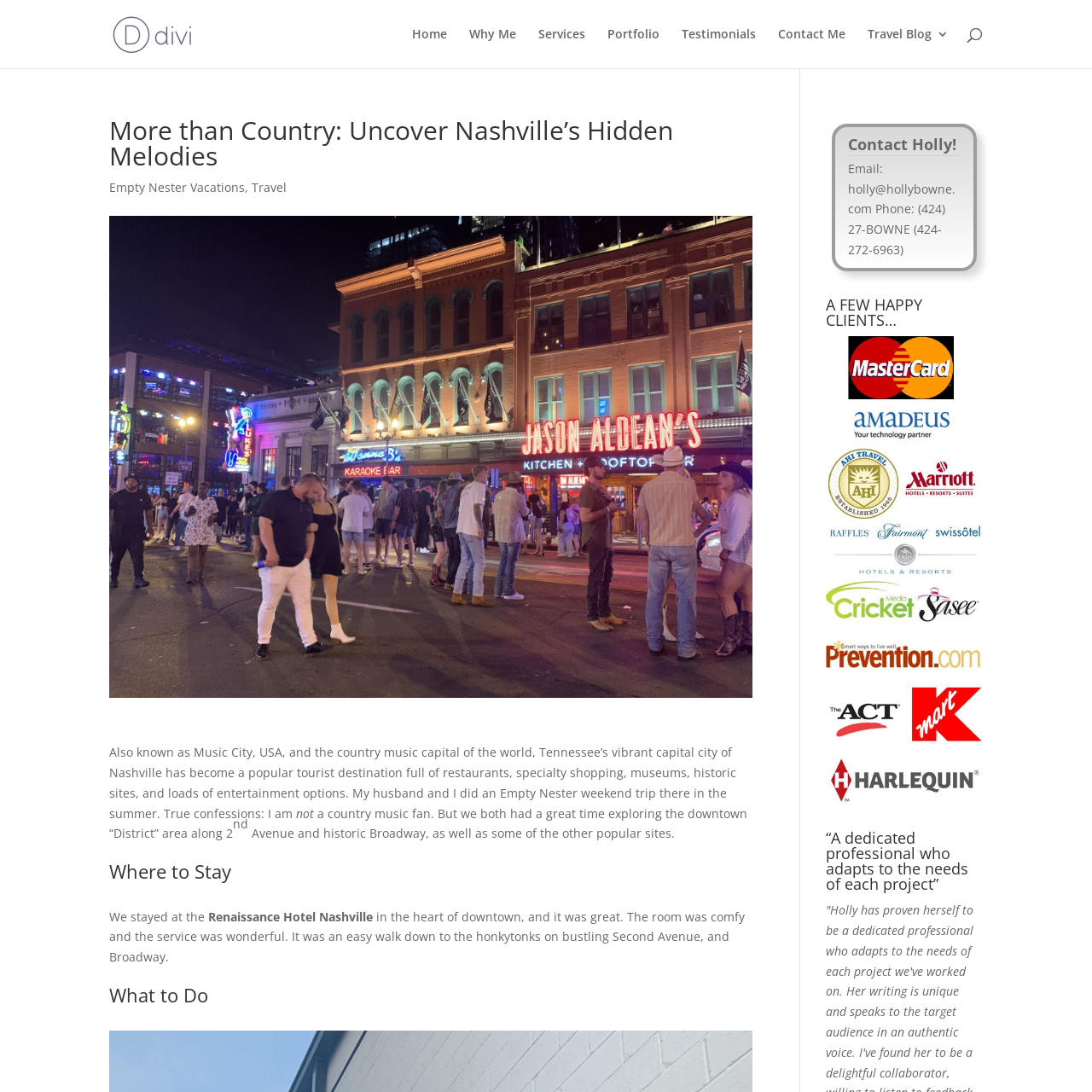Identify the bounding box coordinates for the element you need to click to achieve the following task: "Contact Holly via email". The coordinates must be four float values ranging from 0 to 1, formatted as [left, top, right, bottom].

[0.777, 0.165, 0.875, 0.199]